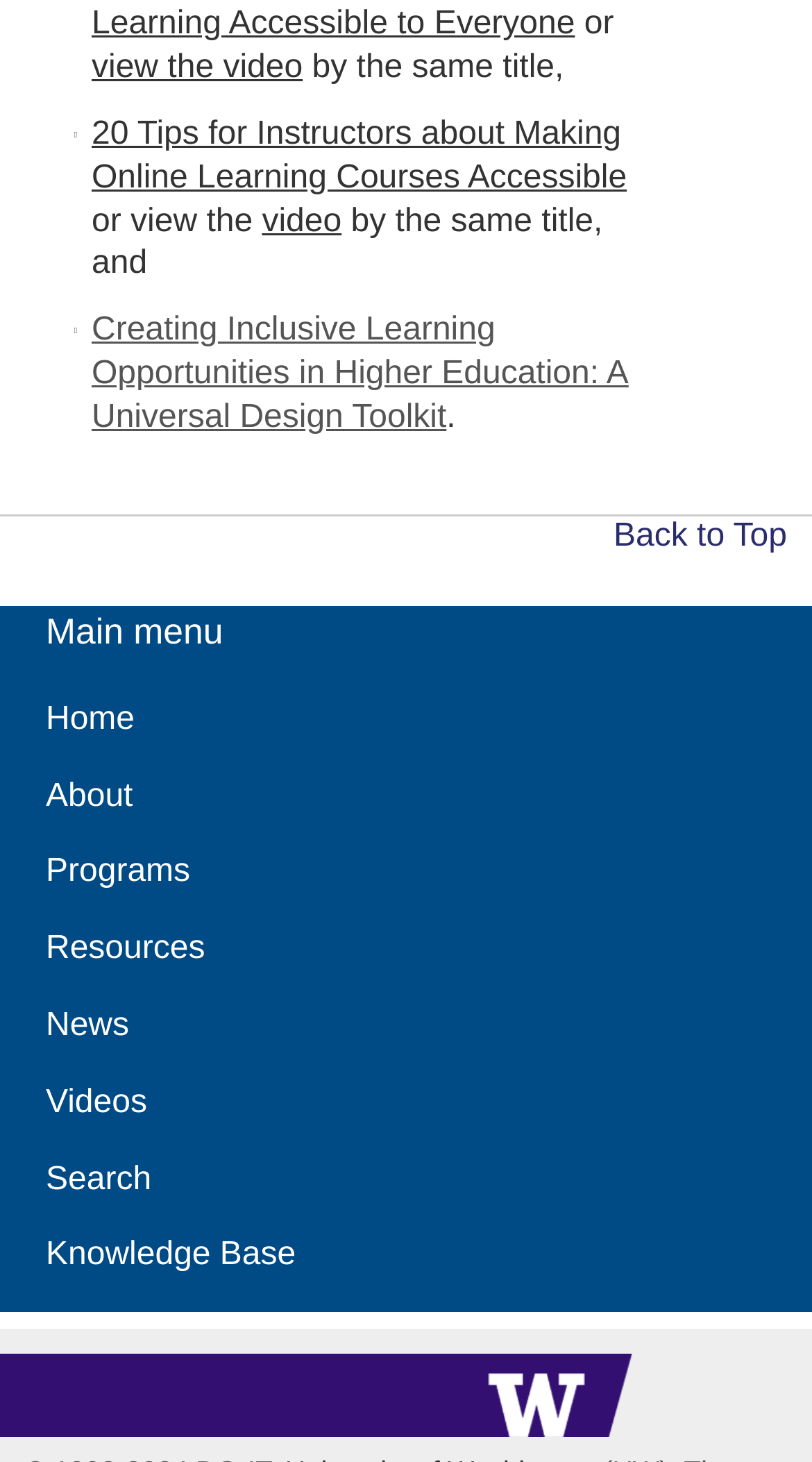Identify the bounding box coordinates of the clickable region necessary to fulfill the following instruction: "go back to top". The bounding box coordinates should be four float numbers between 0 and 1, i.e., [left, top, right, bottom].

[0.756, 0.355, 0.969, 0.379]